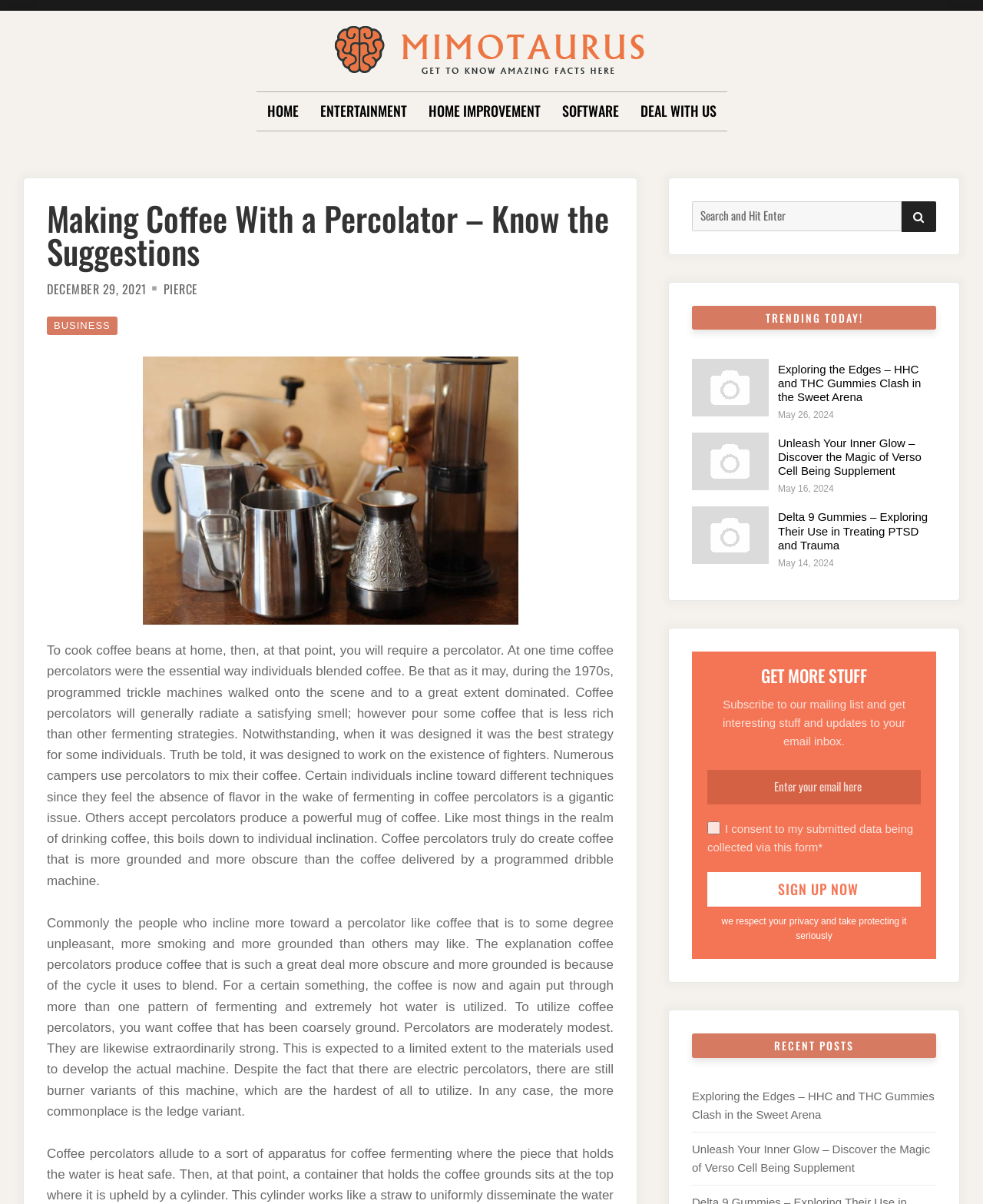What is the purpose of the search box?
Use the information from the image to give a detailed answer to the question.

The search box is located at the top right corner of the webpage, and it has a label 'Search for:' and a button 'SEARCH'. This suggests that the purpose of the search box is to allow users to search for specific content within the webpage.